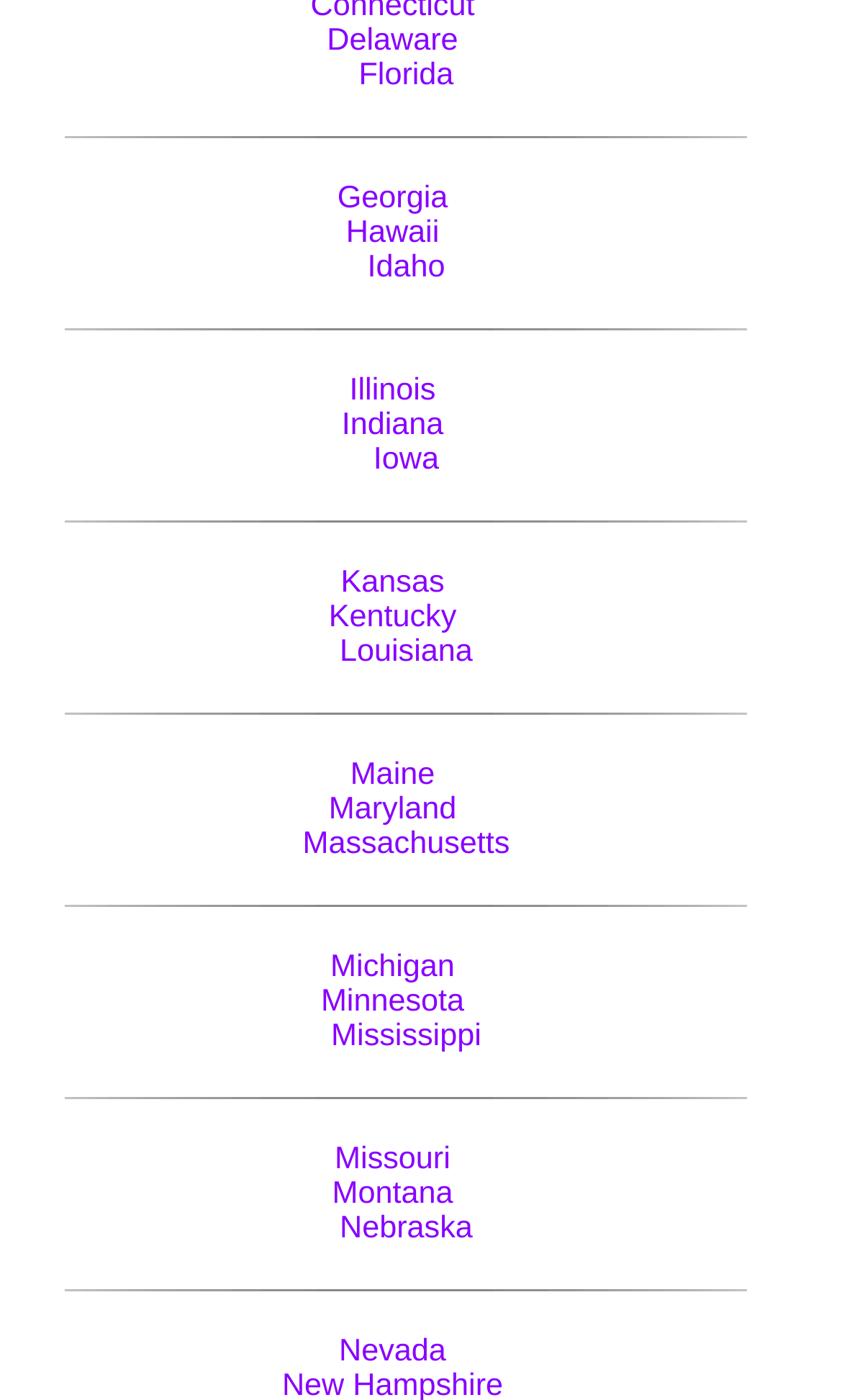Please identify the bounding box coordinates of the element that needs to be clicked to execute the following command: "view Idaho". Provide the bounding box using four float numbers between 0 and 1, formatted as [left, top, right, bottom].

[0.436, 0.179, 0.529, 0.203]